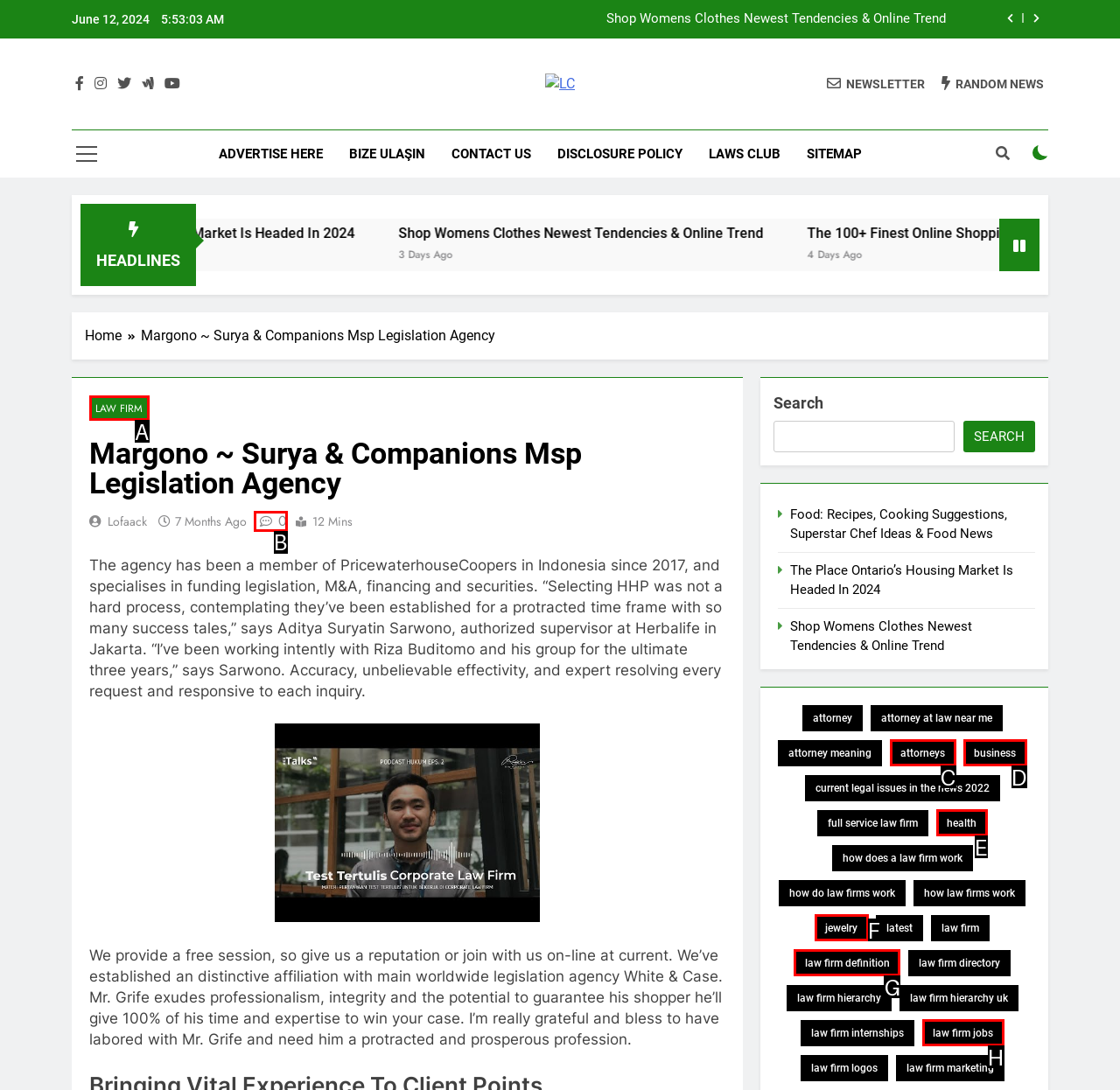Identify the letter of the option that should be selected to accomplish the following task: View the 'LAW FIRM' page. Provide the letter directly.

A